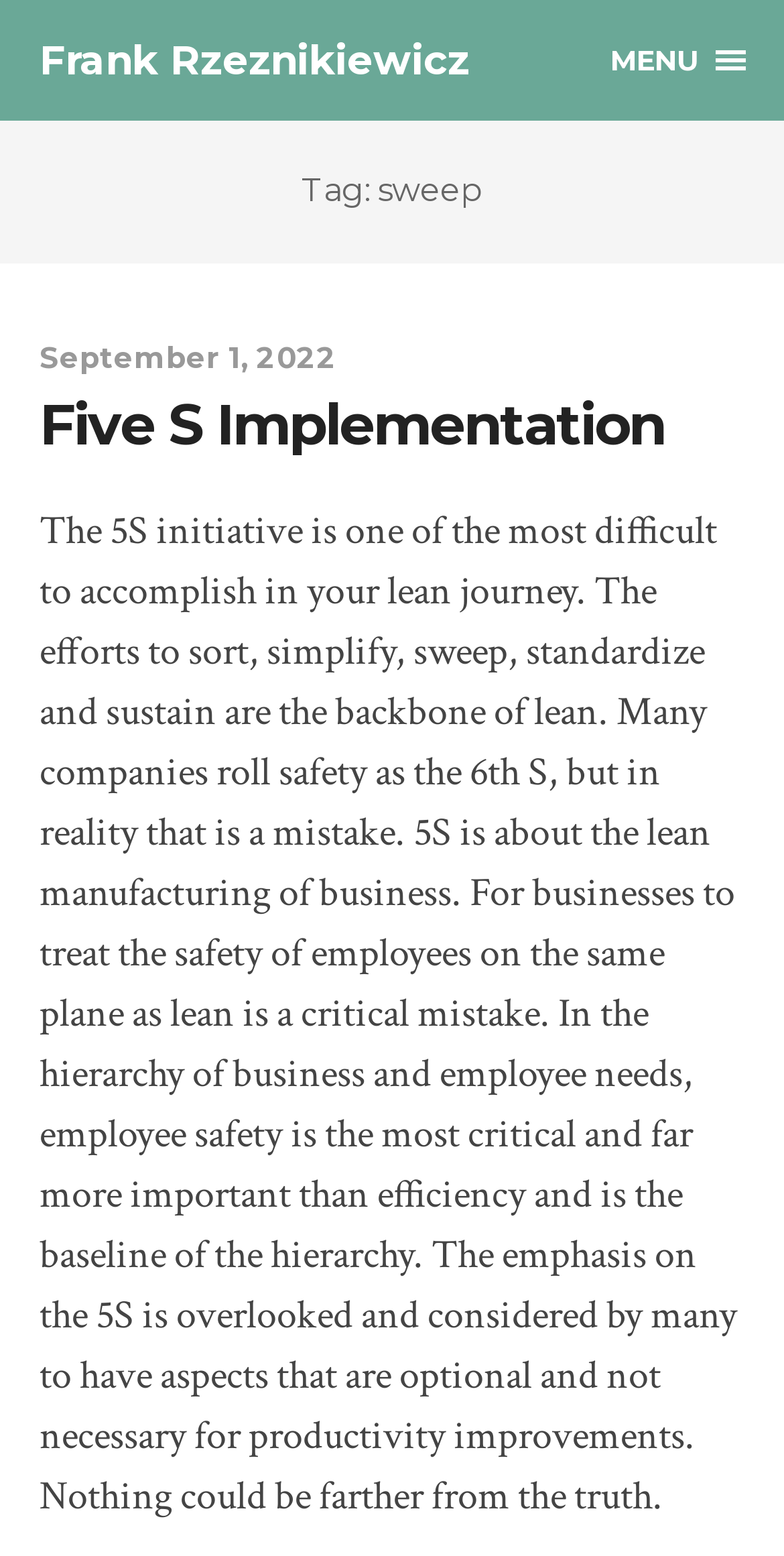What is the date of the latest article?
Utilize the image to construct a detailed and well-explained answer.

The date of the latest article can be found in the link element 'September 1, 2022' which is located below the heading element 'Tag: sweep'. This date is likely to be the publication date of the article.